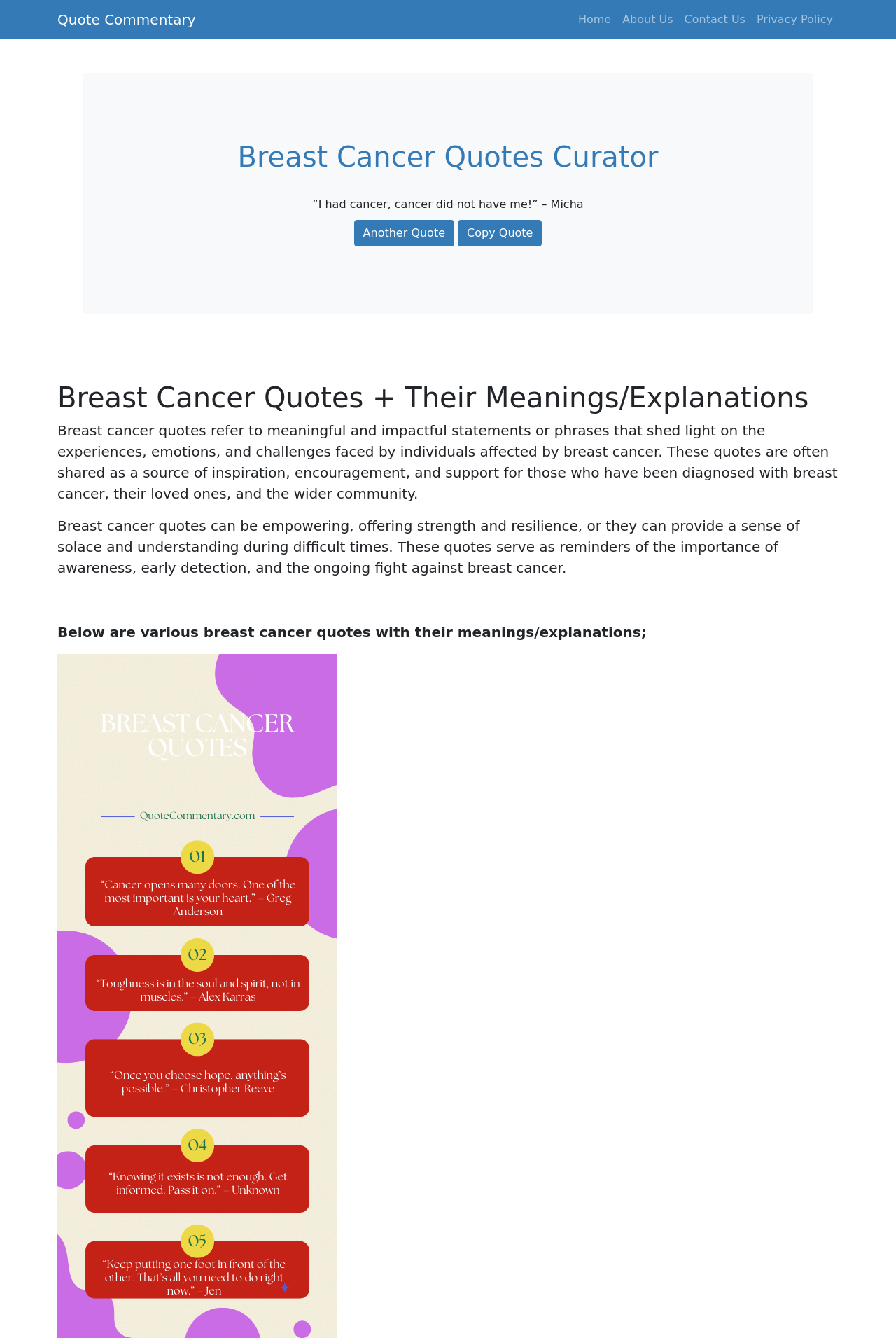Respond to the question below with a single word or phrase:
What is the context of the breast cancer quotes?

Awareness and early detection